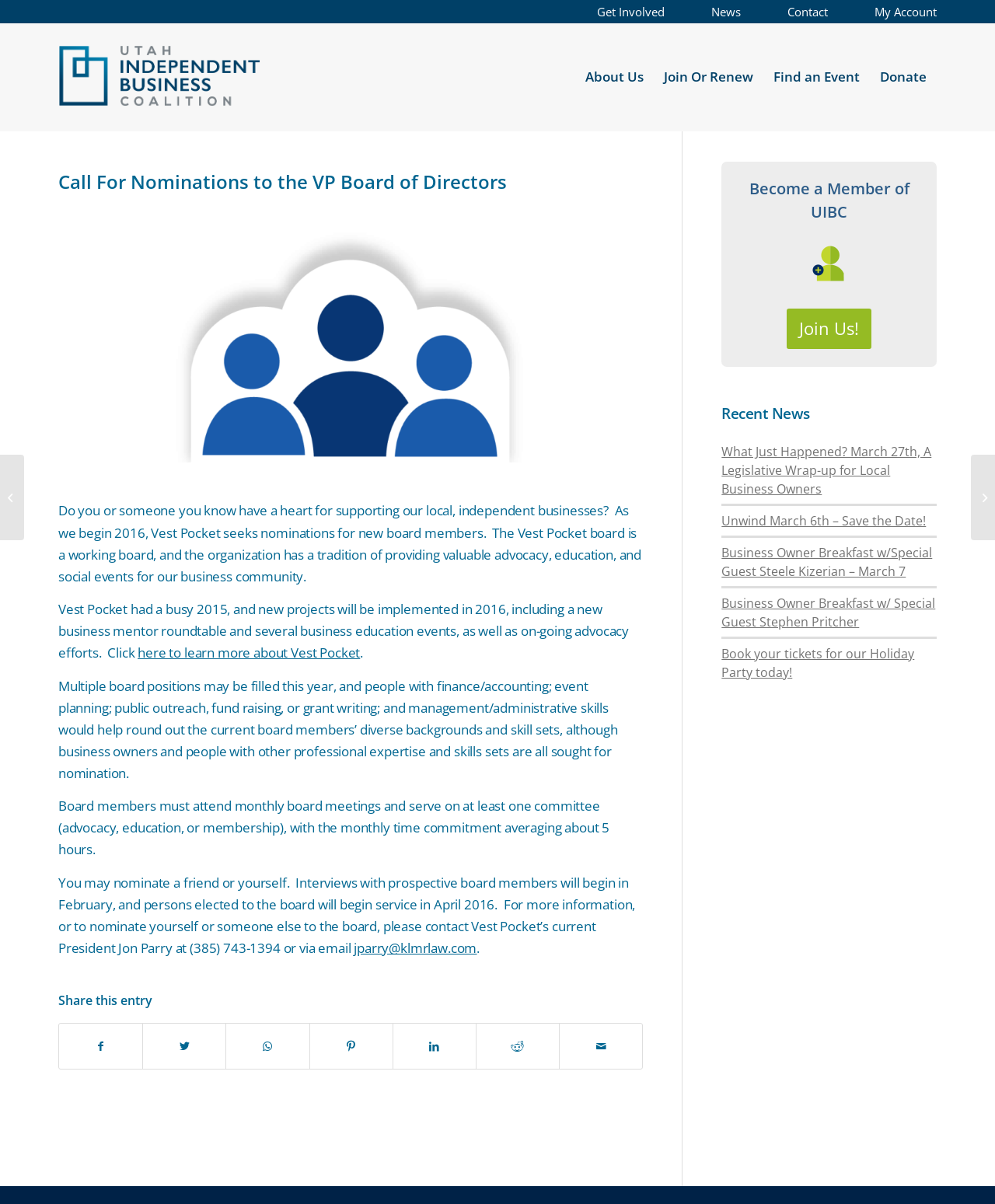Specify the bounding box coordinates for the region that must be clicked to perform the given instruction: "Click on Get Involved".

[0.577, 0.006, 0.691, 0.013]